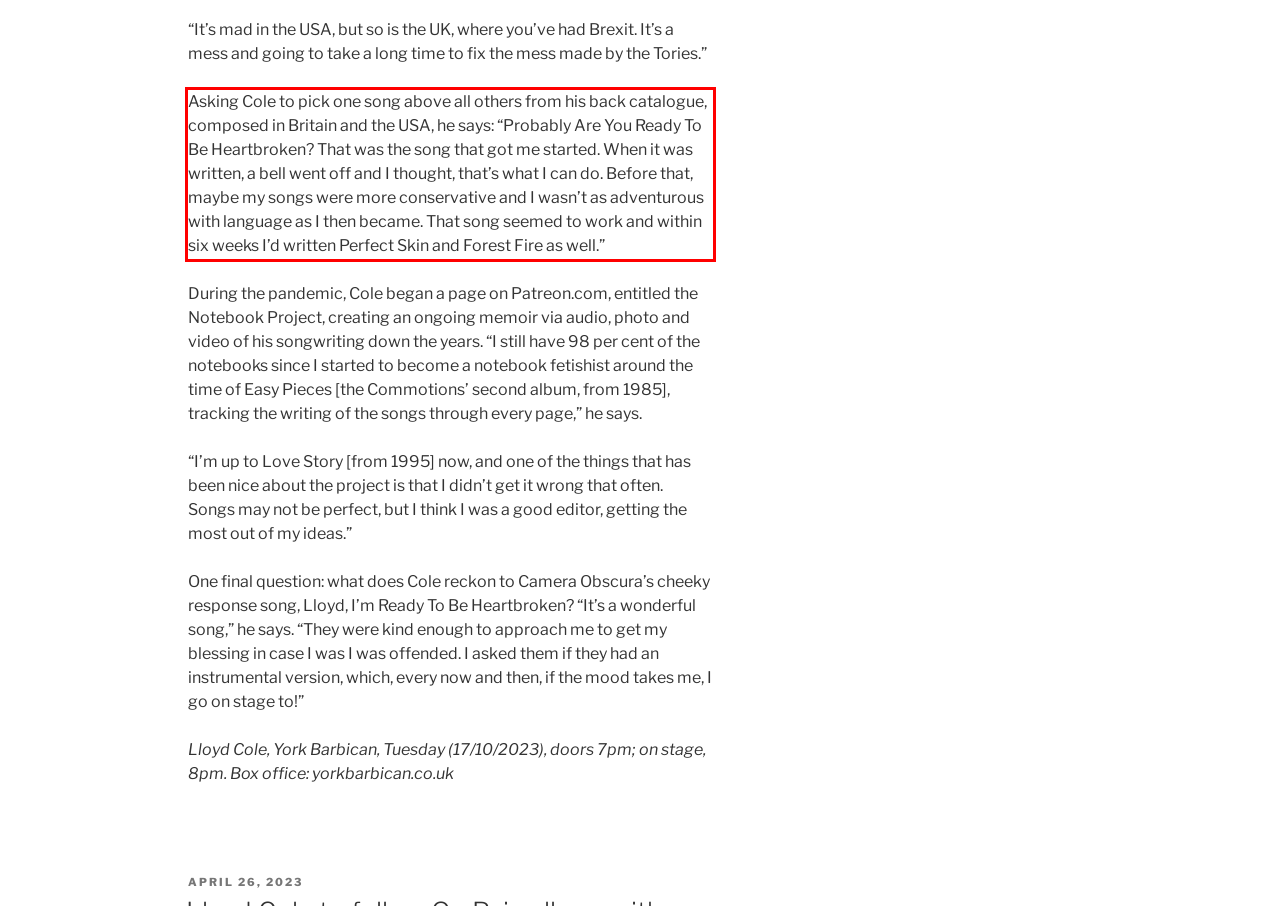Analyze the screenshot of a webpage where a red rectangle is bounding a UI element. Extract and generate the text content within this red bounding box.

Asking Cole to pick one song above all others from his back catalogue, composed in Britain and the USA, he says: “Probably Are You Ready To Be Heartbroken? That was the song that got me started. When it was written, a bell went off and I thought, that’s what I can do. Before that, maybe my songs were more conservative and I wasn’t as adventurous with language as I then became. That song seemed to work and within six weeks I’d written Perfect Skin and Forest Fire as well.”